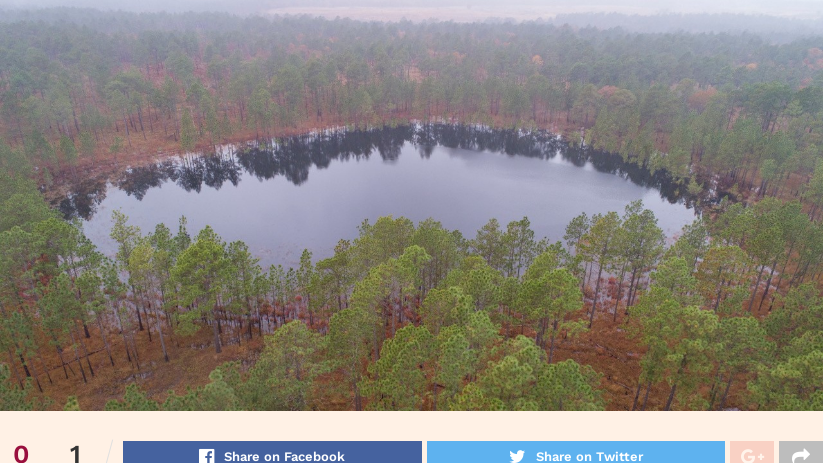What event had a lasting impact on the local ecosystem?
Give a single word or phrase answer based on the content of the image.

Hurricane Florence